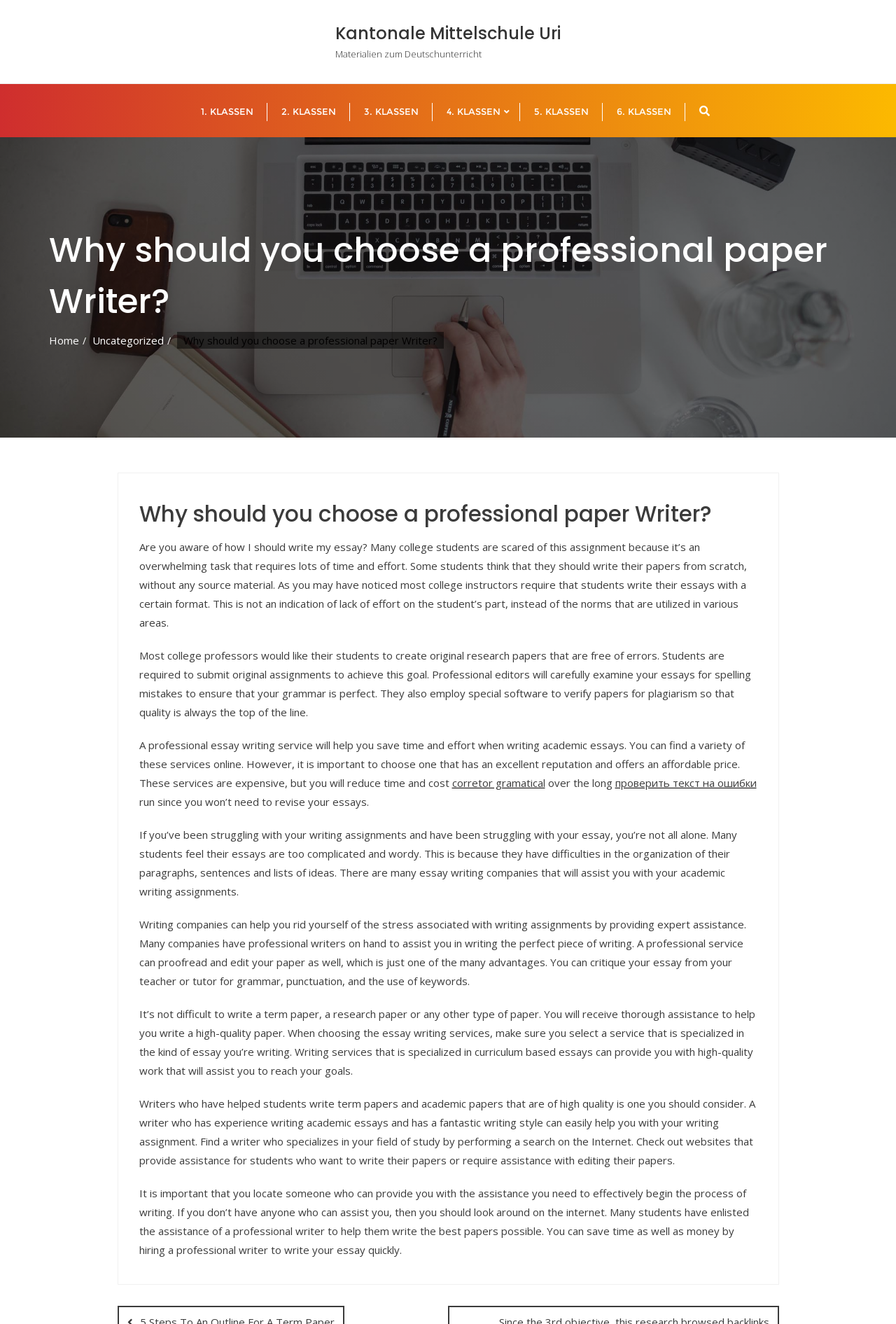Determine the bounding box coordinates of the element that should be clicked to execute the following command: "Click on the Home link".

[0.055, 0.252, 0.088, 0.262]